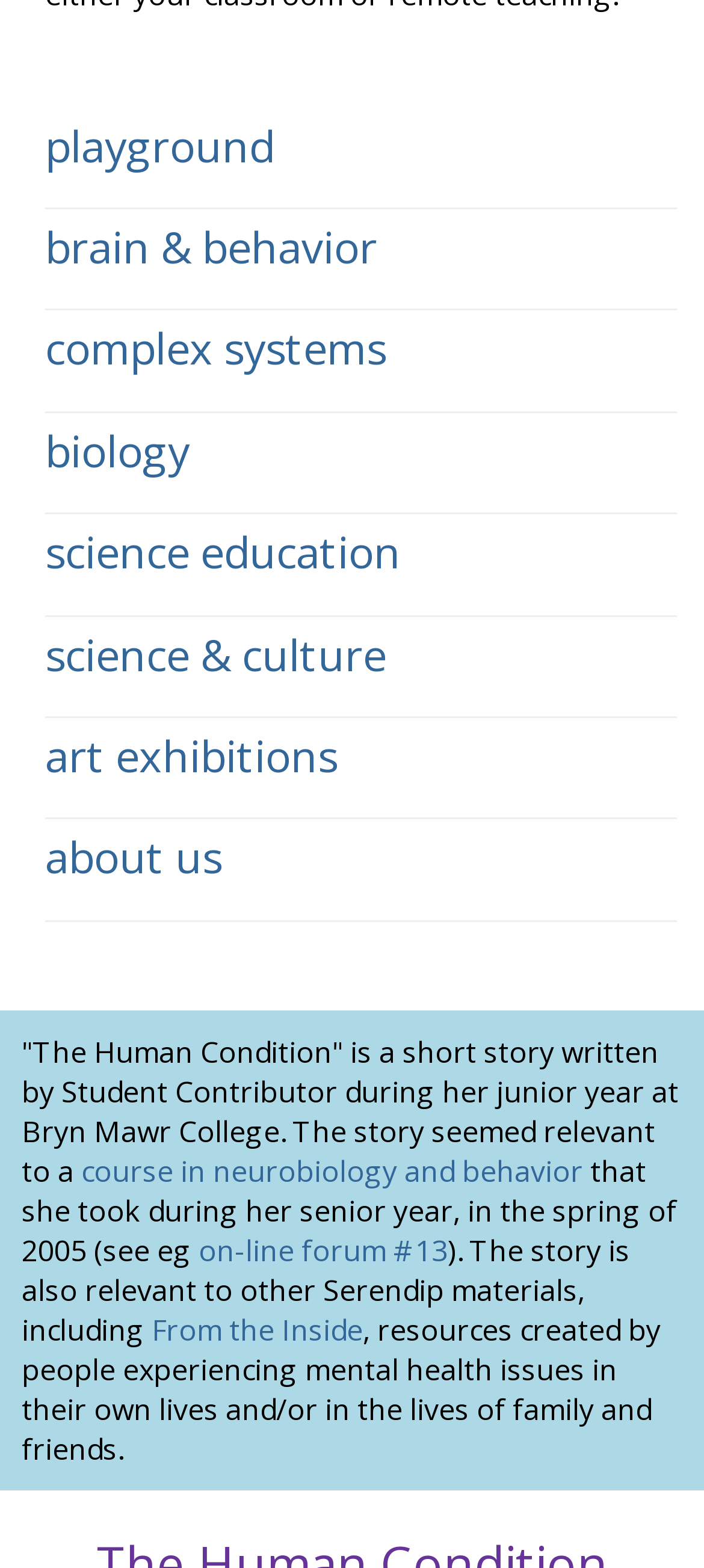Determine the bounding box coordinates of the section I need to click to execute the following instruction: "check out From the Inside". Provide the coordinates as four float numbers between 0 and 1, i.e., [left, top, right, bottom].

[0.215, 0.836, 0.515, 0.861]